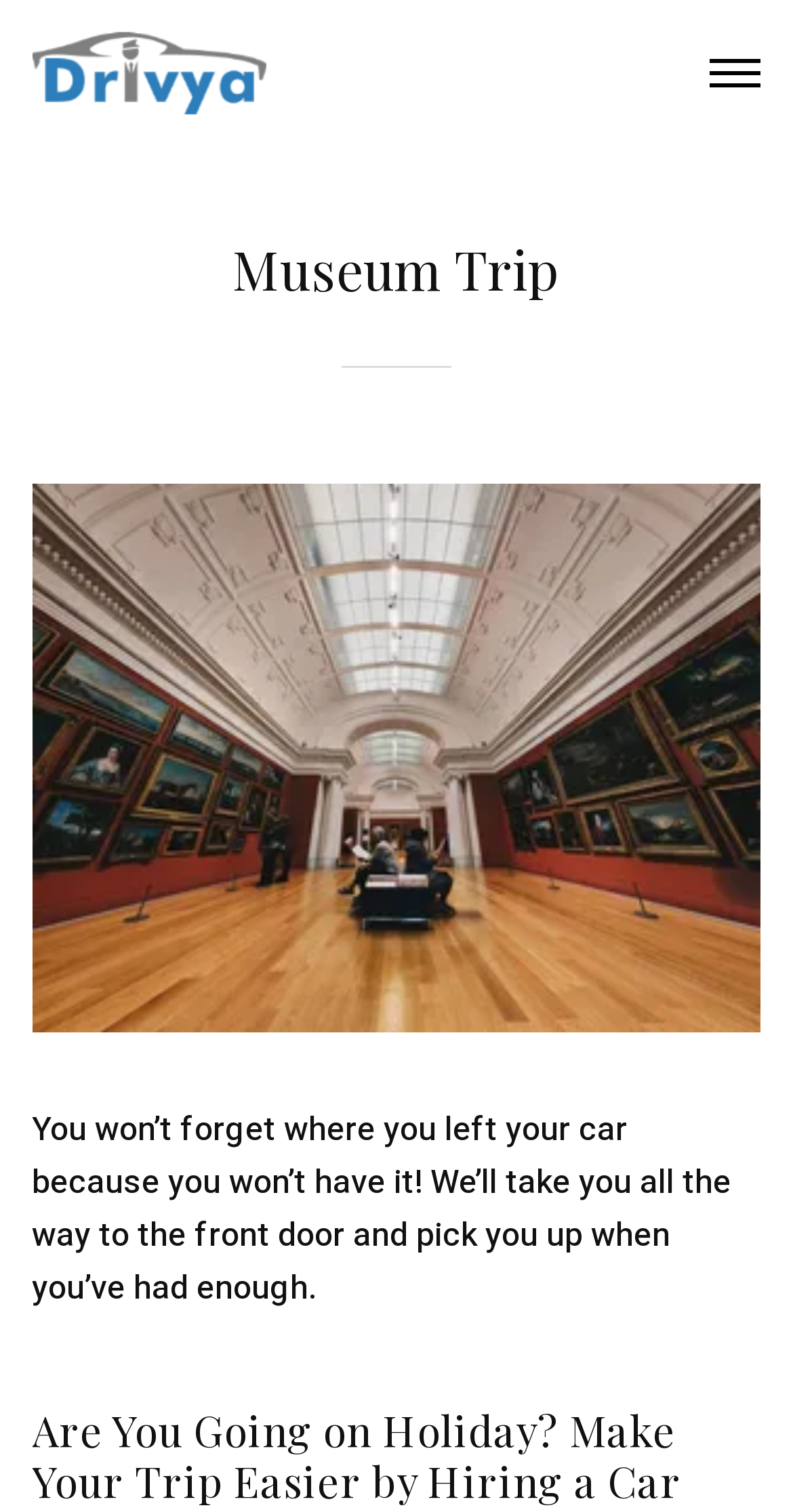Provide the bounding box for the UI element matching this description: "Procurement".

None